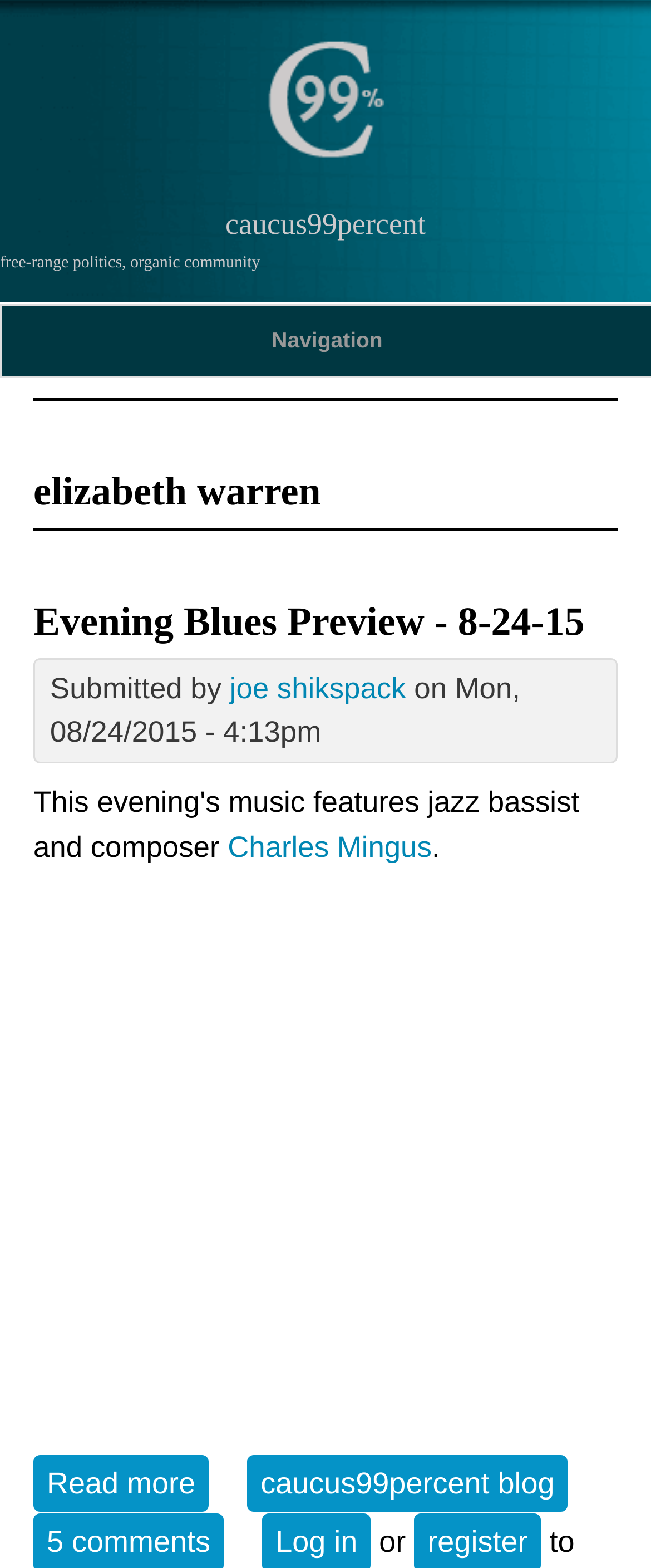What is the name of the website?
We need a detailed and exhaustive answer to the question. Please elaborate.

I determined the name of the website by looking at the heading element with the text 'caucus99percent free-range politics, organic community' and the link element with the text 'caucus99percent'.